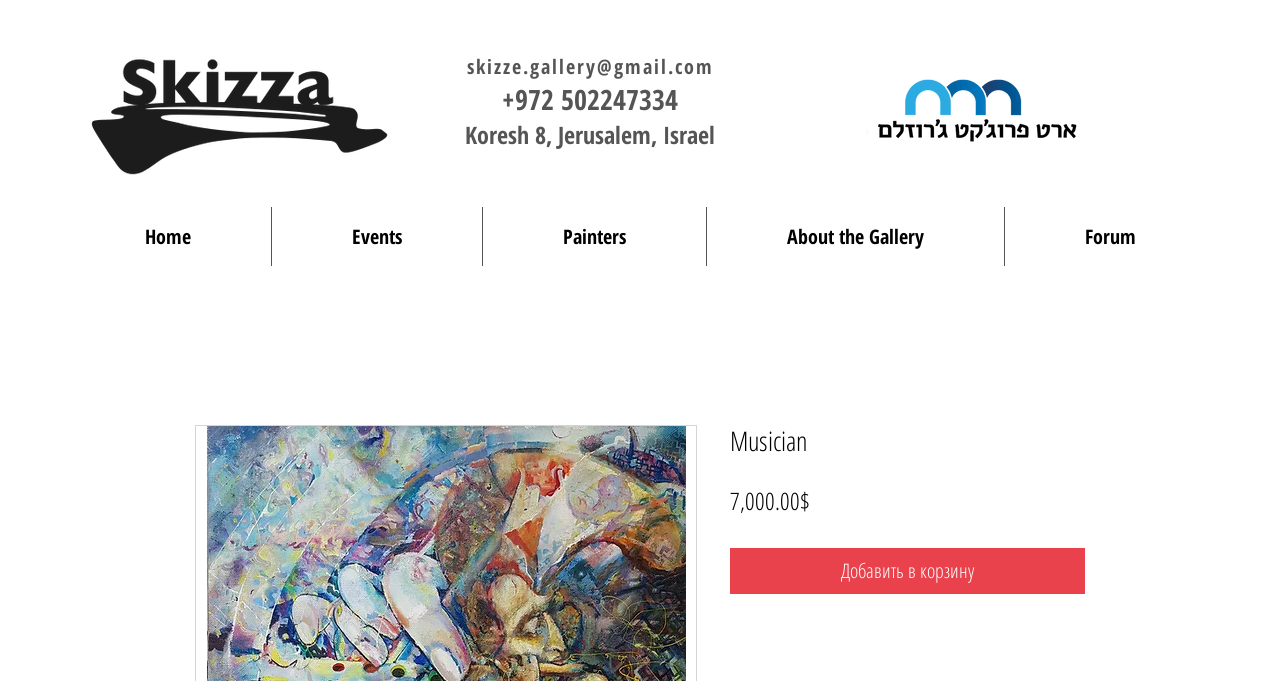What is the function of the button below the painting? Based on the screenshot, please respond with a single word or phrase.

Add to cart